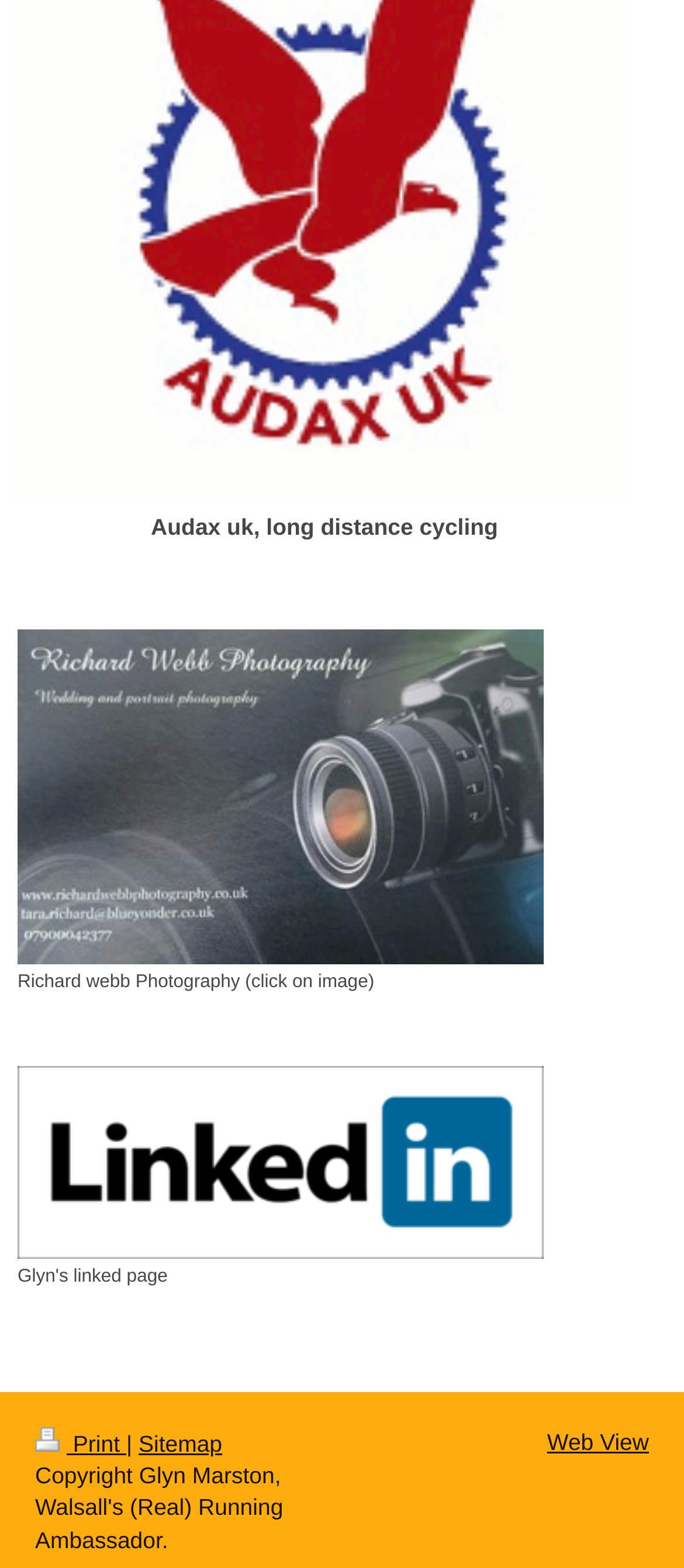Identify the bounding box for the UI element described as: "Web View". The coordinates should be four float numbers between 0 and 1, i.e., [left, top, right, bottom].

[0.8, 0.911, 0.949, 0.928]